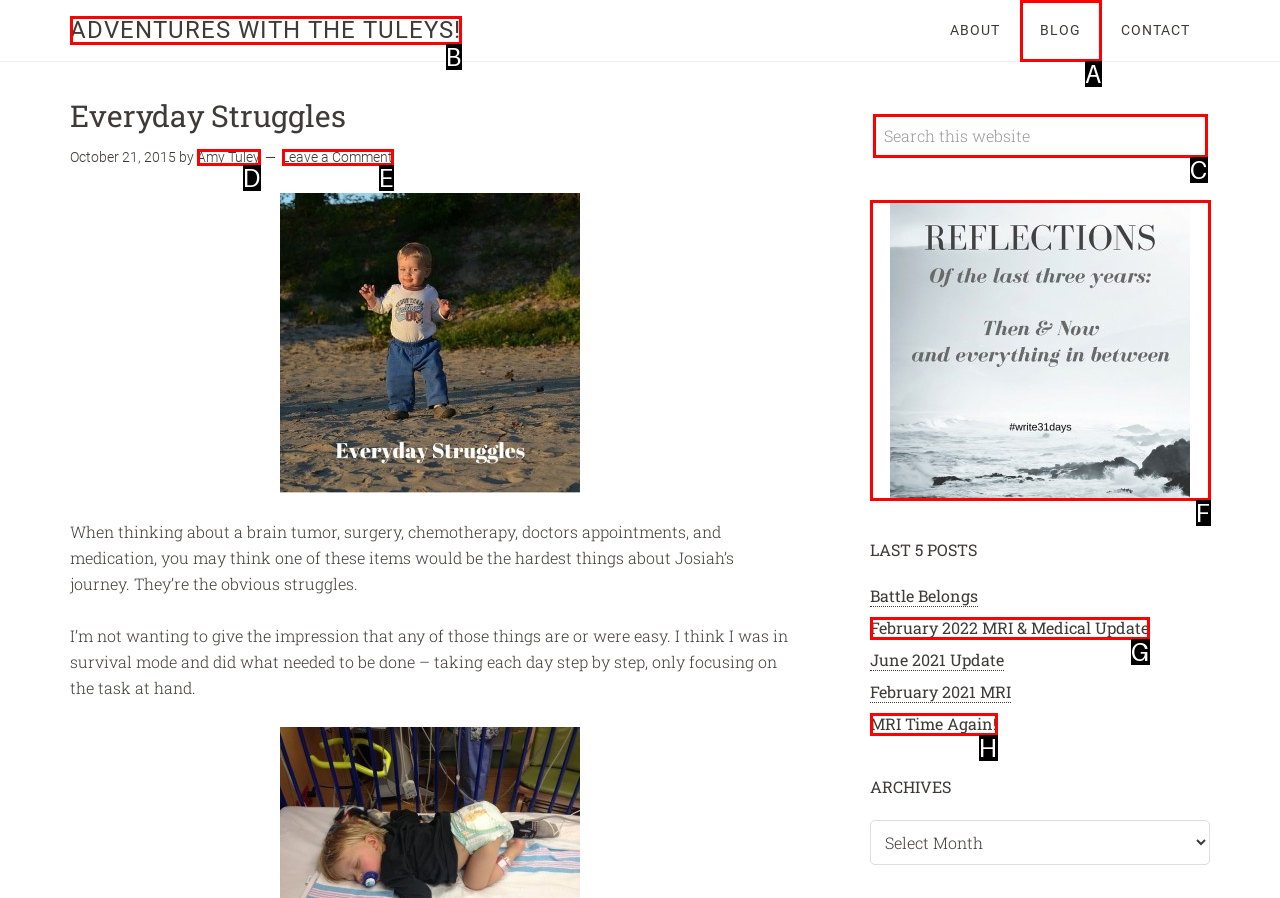From the given choices, indicate the option that best matches: alt="reflections"
State the letter of the chosen option directly.

F